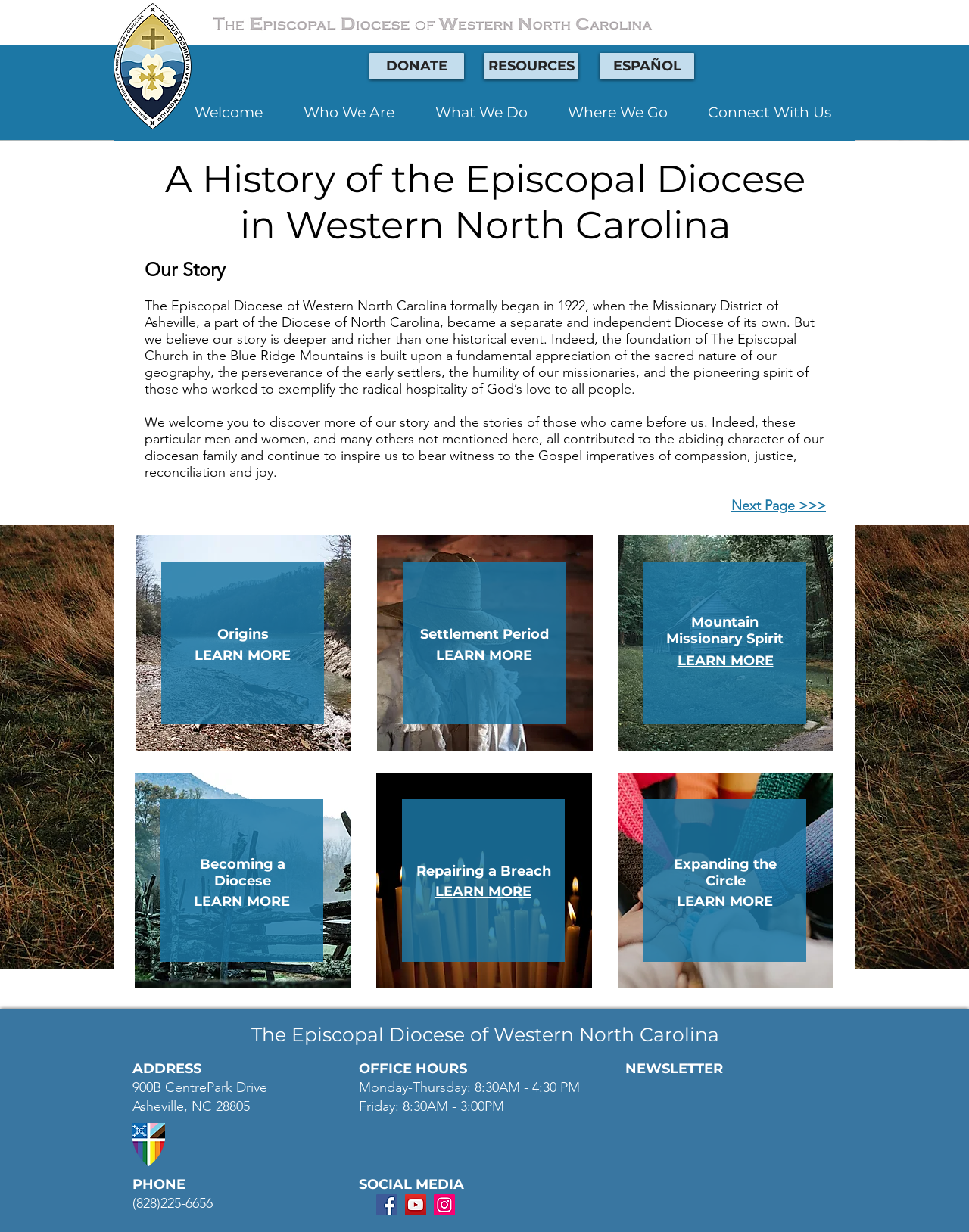Identify the bounding box coordinates of the area that should be clicked in order to complete the given instruction: "Click the DONATE link". The bounding box coordinates should be four float numbers between 0 and 1, i.e., [left, top, right, bottom].

[0.381, 0.043, 0.479, 0.064]